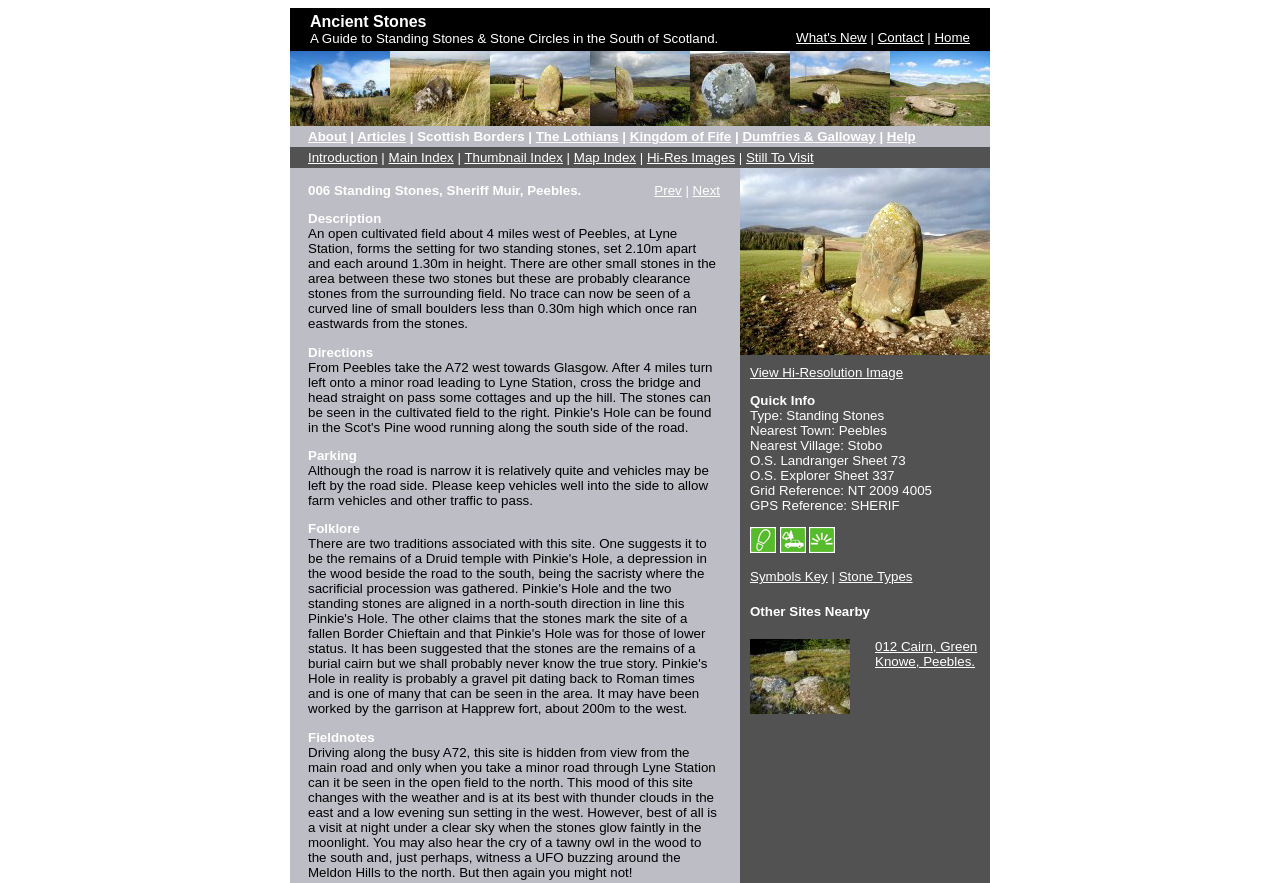What is the direction of the curved line of small boulders?
Based on the image, answer the question with as much detail as possible.

I found the answer by reading the description of the site, which states 'No trace can now be seen of a curved line of small boulders less than 0.30m high which once ran eastwards from the stones'.